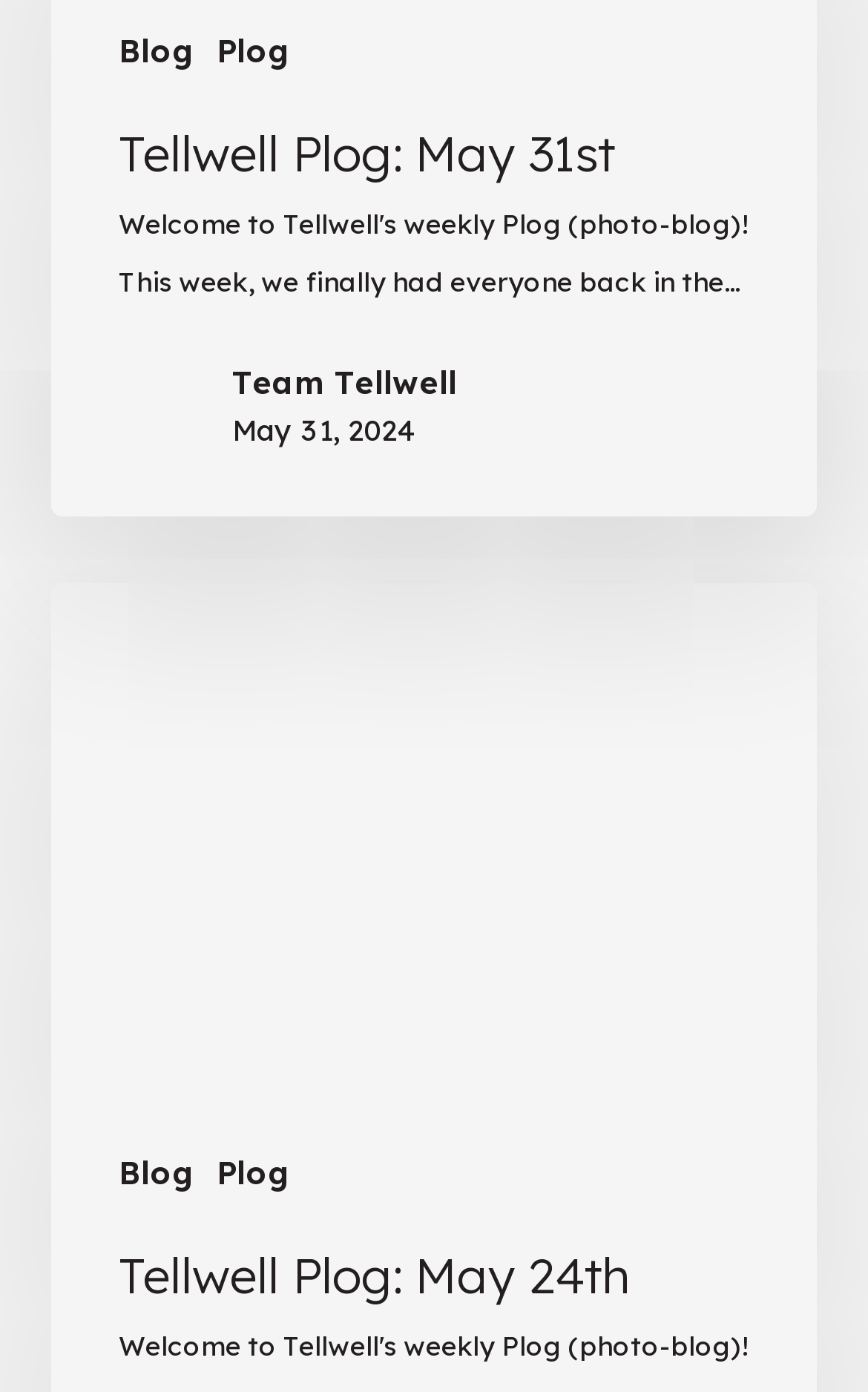Please give a concise answer to this question using a single word or phrase: 
What is the date of the first blog post?

May 31, 2024